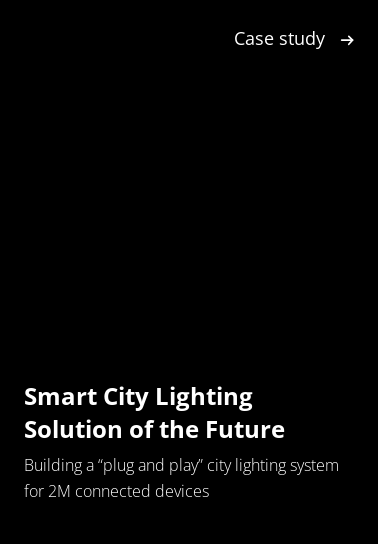Offer a meticulous description of the image.

The image features a promotional case study for the "Smart City Lighting Solution of the Future." It highlights the innovative approach to creating a flexible and efficient city lighting system designed to accommodate up to 2 million connected devices. The design emphasizes modernity and technological advancement, suggesting a shift towards smart, sustainable urban environments. The title "Smart City Lighting Solution of the Future" is prominently displayed, followed by a brief description that encapsulates the essence of the case study: building a "plug and play" system that enhances urban lighting infrastructure. The layout is clean and professional, reinforcing the theme of innovation.